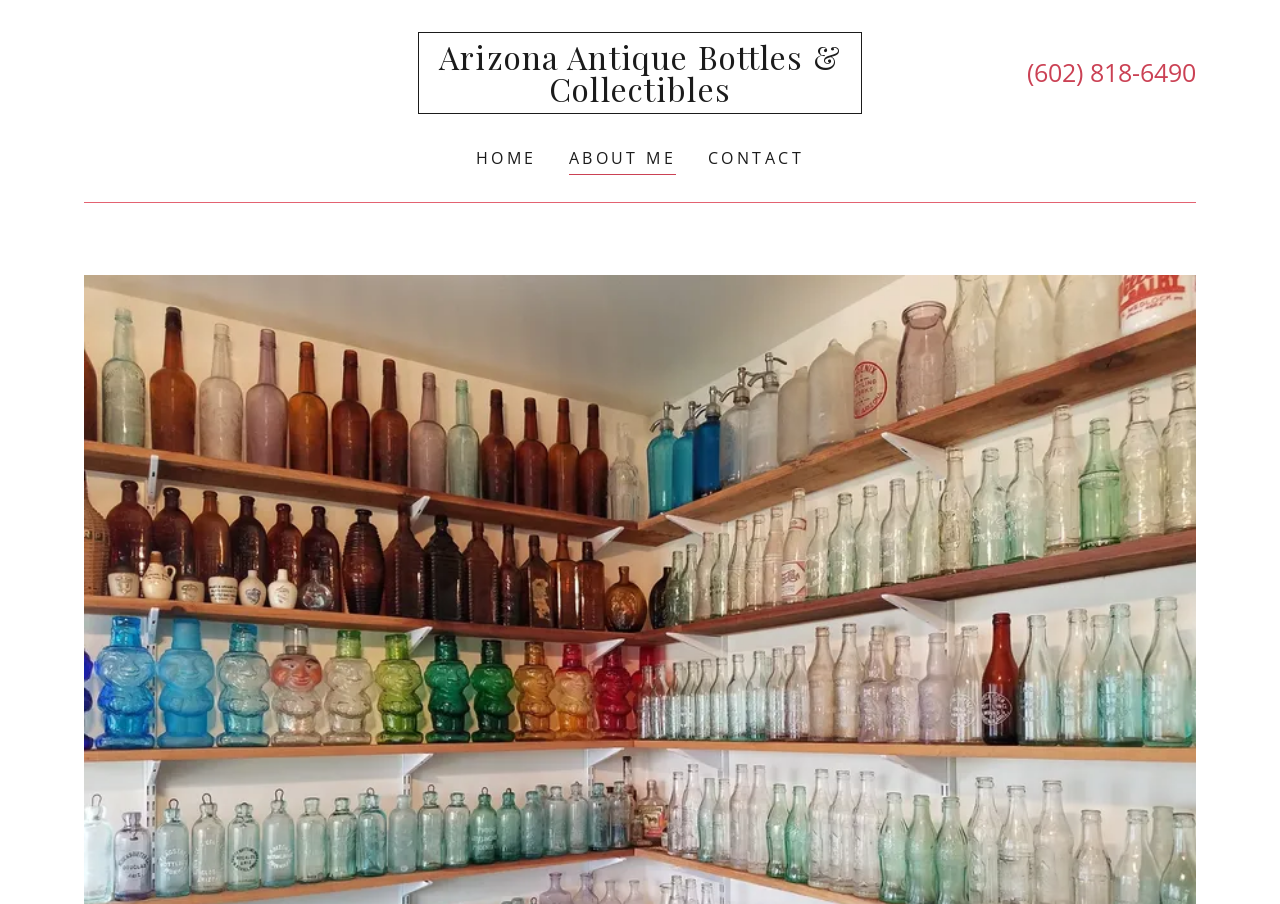Identify the webpage's primary heading and generate its text.

ABOUT ME & ANTIQUE BOTTLES